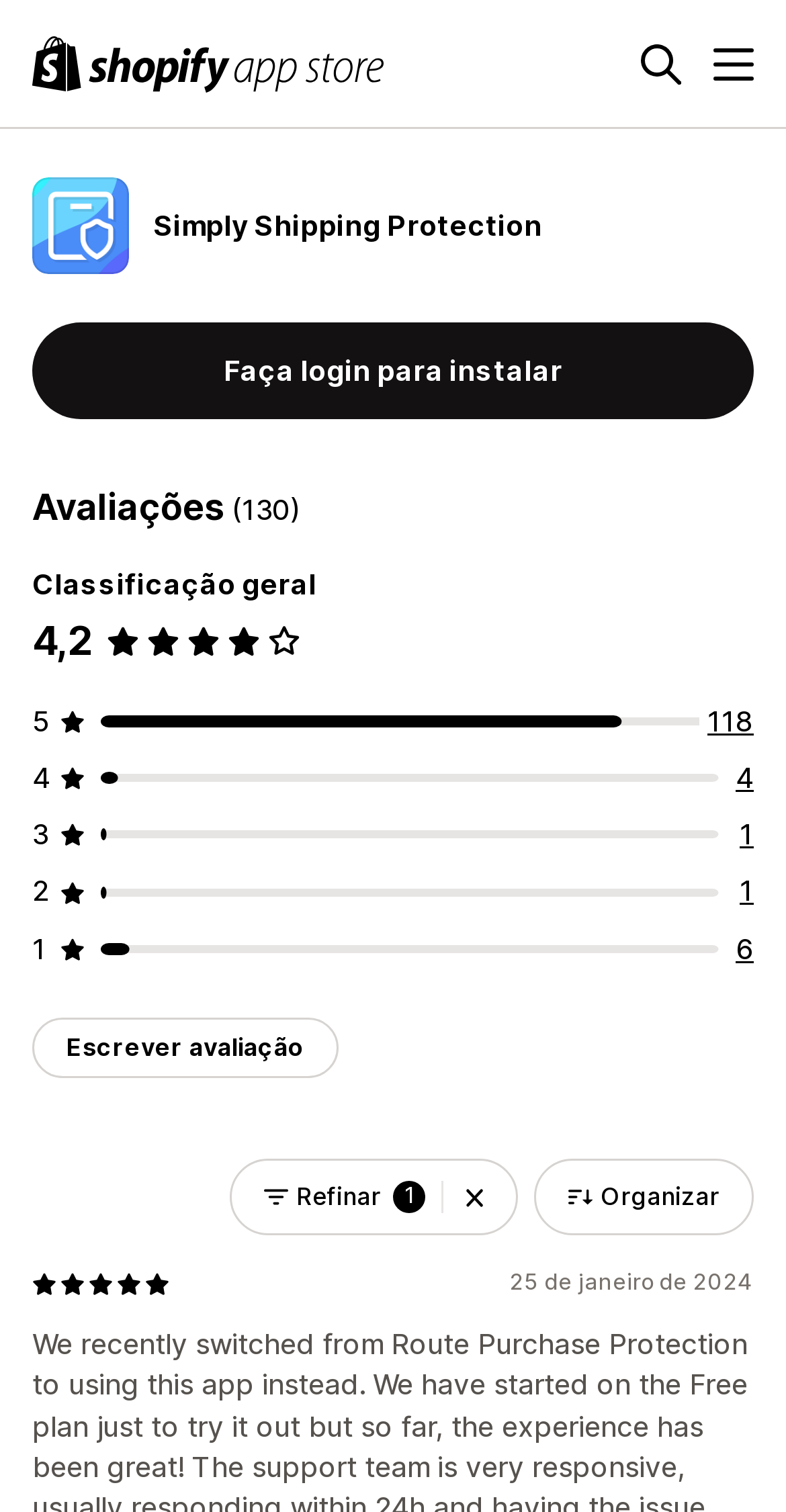Reply to the question with a single word or phrase:
What is the purpose of the 'Escrever avaliação' button?

To write a review